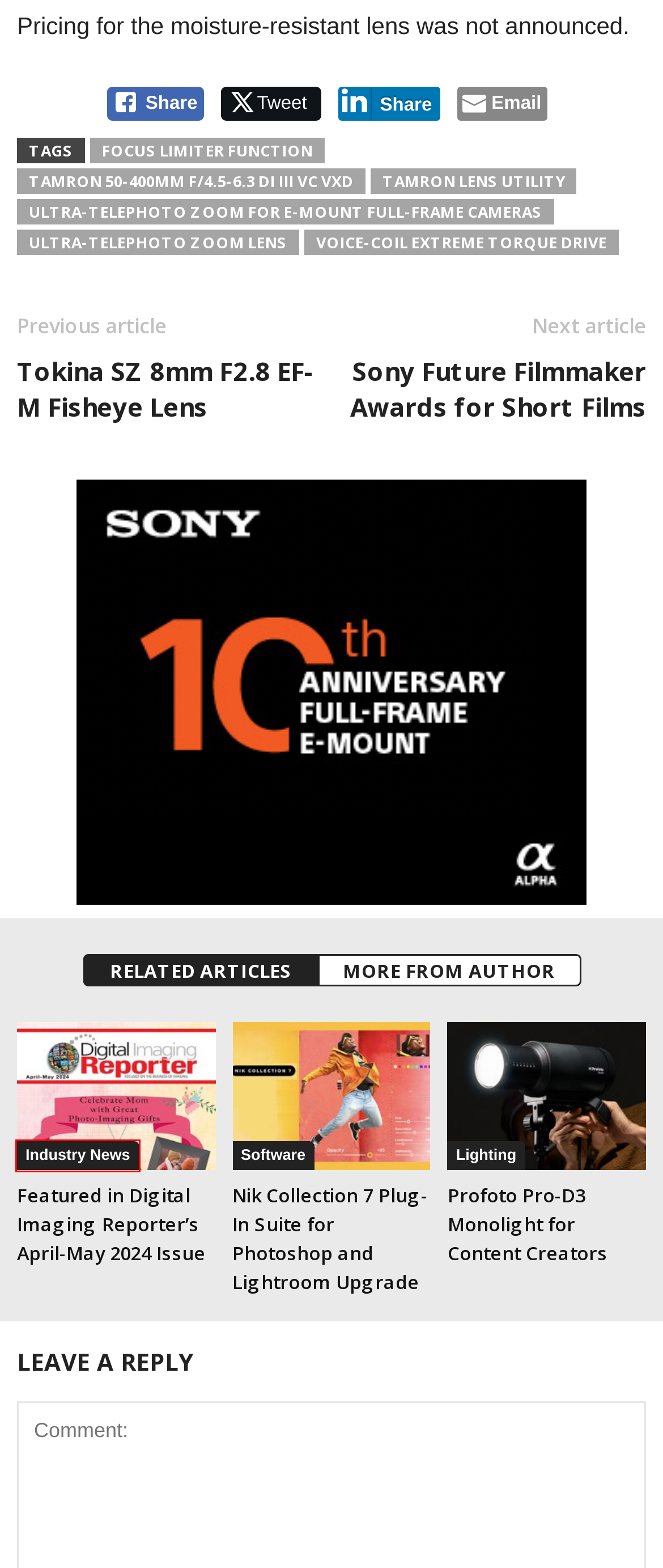You are given a screenshot of a webpage within which there is a red rectangle bounding box. Please choose the best webpage description that matches the new webpage after clicking the selected element in the bounding box. Here are the options:
A. Featured in Digital Imaging Reporter’s April-May 2024 Issue - Digital Imaging Reporter
B. voice-coil eXtreme torque drive Archives - Digital Imaging Reporter
C. Industry News Archives - Digital Imaging Reporter
D. Ultra-telephoto zoom lens Archives - Digital Imaging Reporter
E. Sony Future Filmmaker Awards for Short Films - Digital Imaging Reporter
F. Software Archives - Digital Imaging Reporter
G. Tamron Lens Utility Archives - Digital Imaging Reporter
H. ultra-telephoto zoom for E-mount full-frame cameras Archives - Digital Imaging Reporter

C